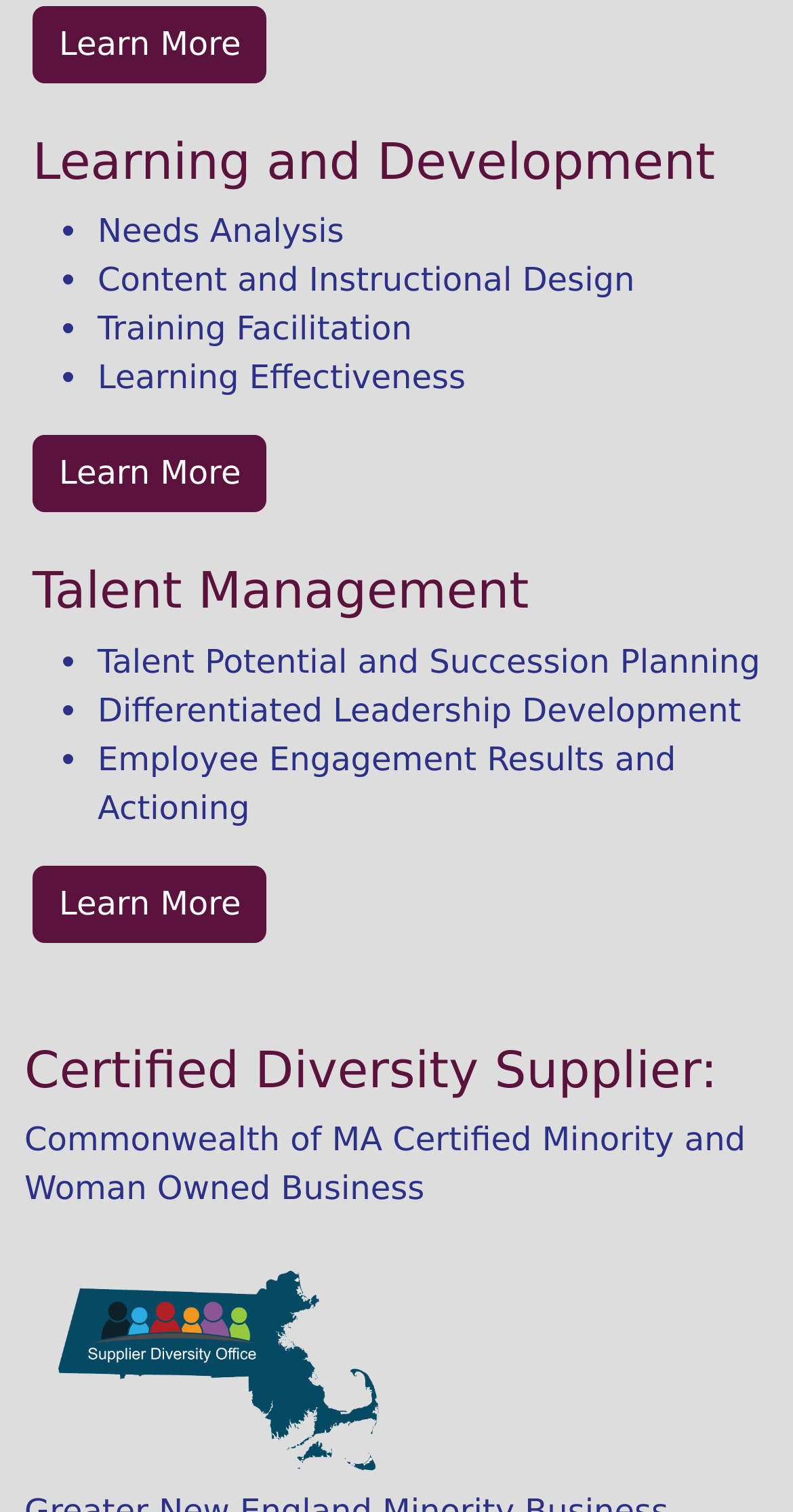Locate the bounding box coordinates of the UI element described by: "Harvest Small Business Finance". The bounding box coordinates should consist of four float numbers between 0 and 1, i.e., [left, top, right, bottom].

None